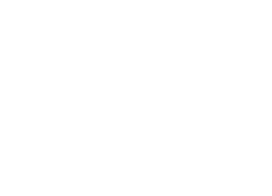Explain the image thoroughly, highlighting all key elements.

This image features a digital marketing icon that represents the concept of marketing strategies in the modern digital landscape. The design is sleek and minimalist, reflecting the contemporary nature of digital marketing. It symbolizes the various methods businesses use to enhance their online presence and engage with customers effectively. Accompanying text on the webpage discusses the importance of tailored digital marketing strategies, emphasizing their role in achieving specific business goals such as lead generation and brand growth. This encapsulates the vital connection between digital marketing efforts and measurable outcomes for businesses of all sizes.